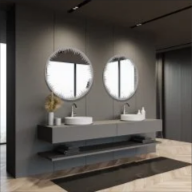Please study the image and answer the question comprehensively:
What is the color of the vanity?

The caption describes the vanity as being made of a smooth gray material, which suggests that the color of the vanity is gray.